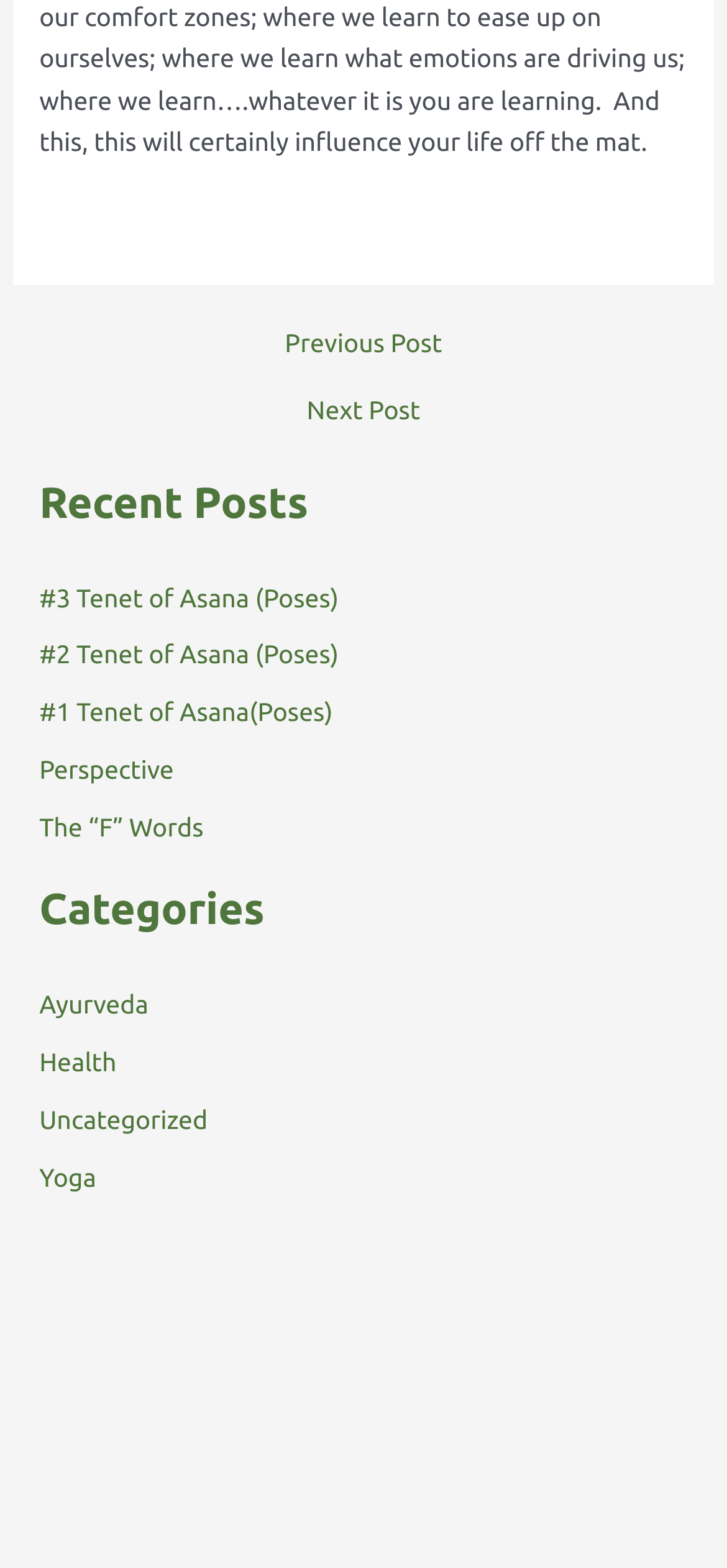Identify the bounding box coordinates of the region that needs to be clicked to carry out this instruction: "View Recent Posts". Provide these coordinates as four float numbers ranging from 0 to 1, i.e., [left, top, right, bottom].

[0.054, 0.343, 0.946, 0.385]